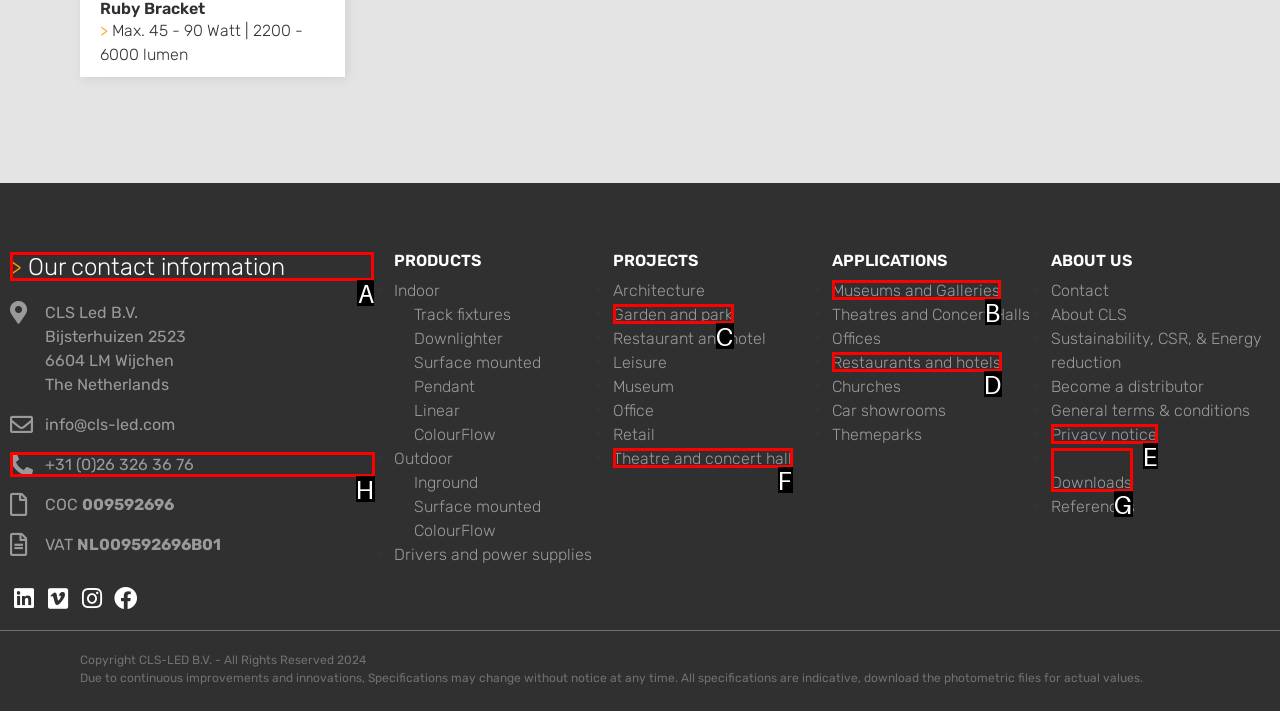Given the instruction: View contact information, which HTML element should you click on?
Answer with the letter that corresponds to the correct option from the choices available.

A